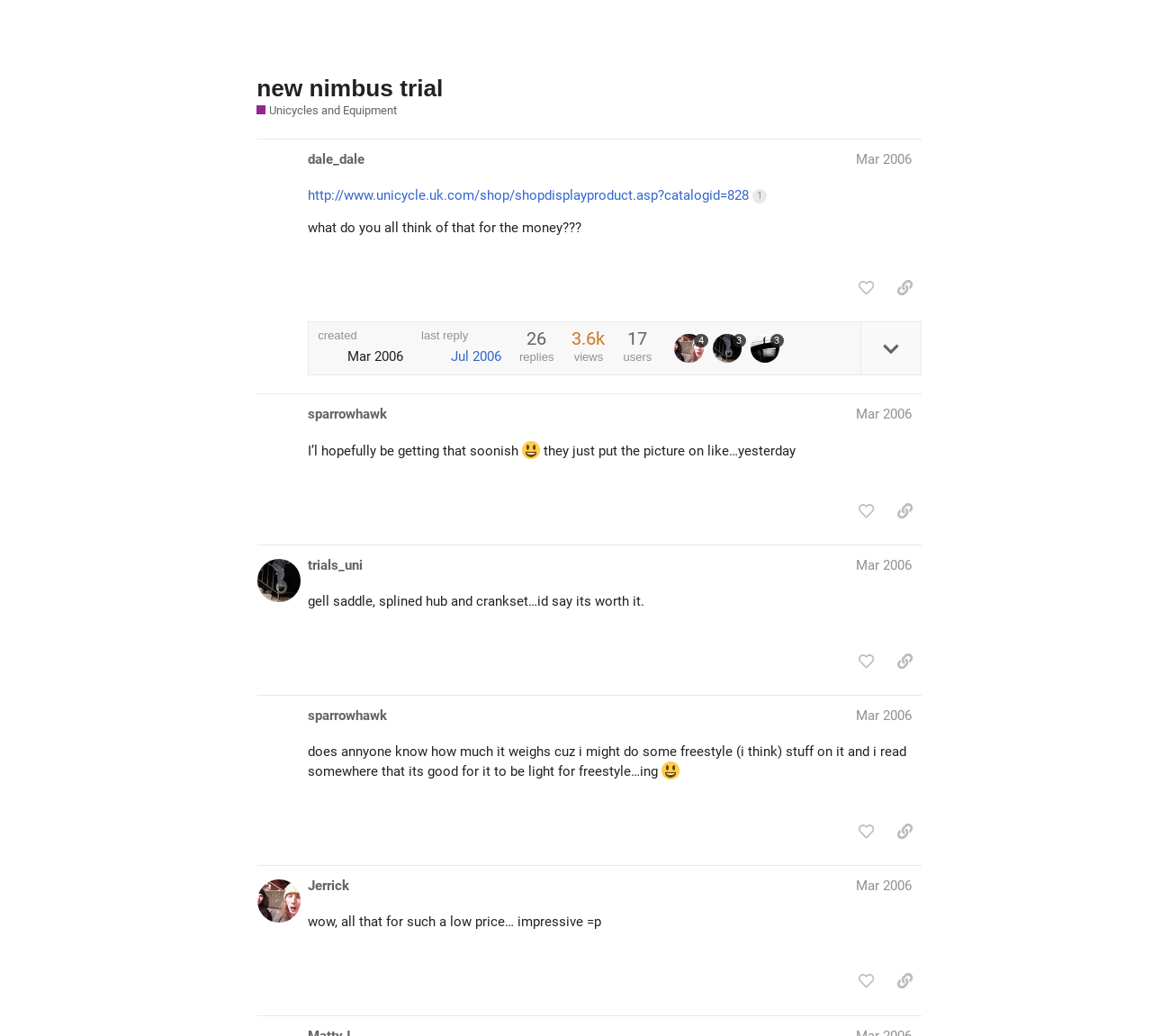Please provide a short answer using a single word or phrase for the question:
What is the username of the author of post #21?

trials_uni